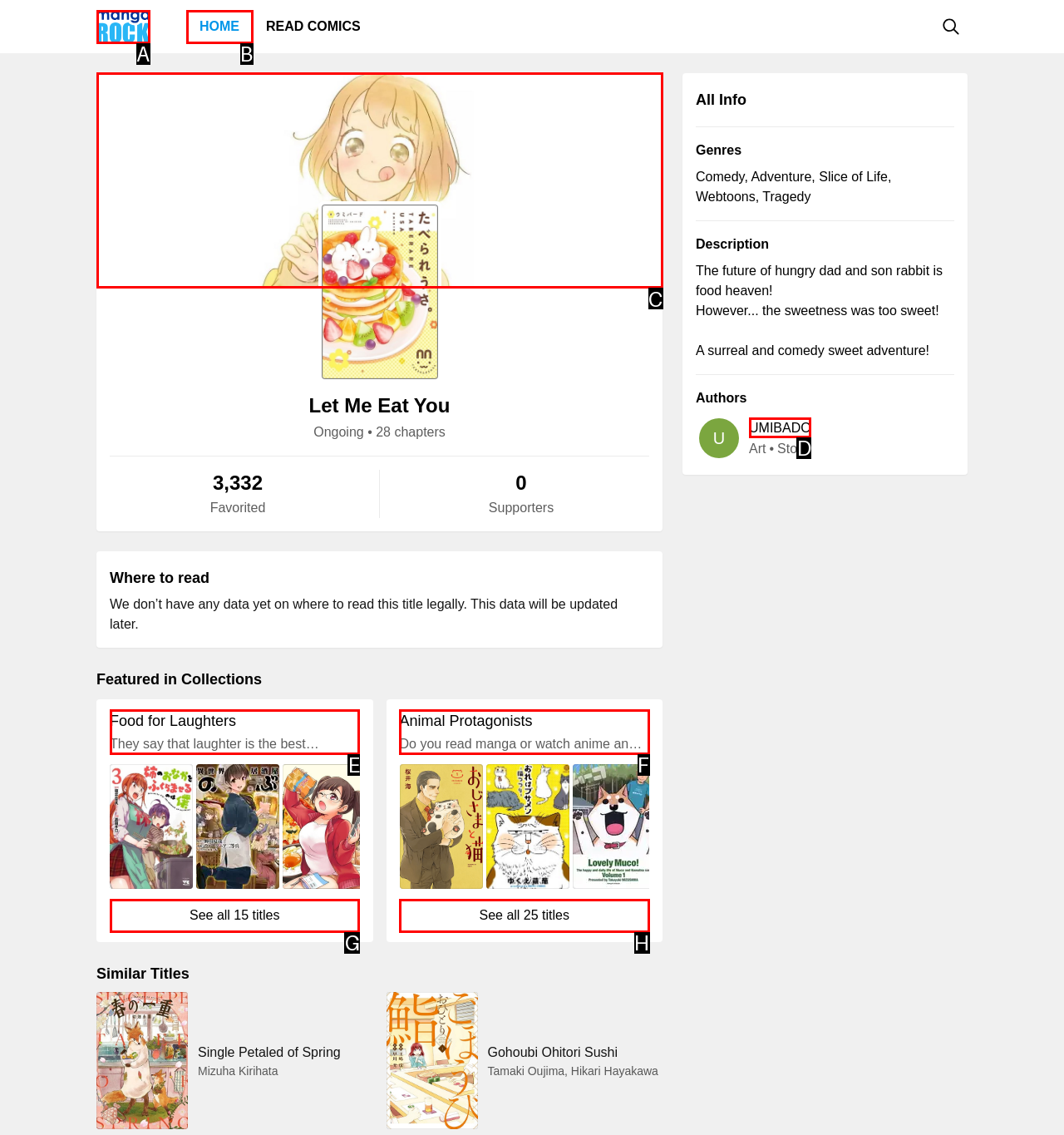For the instruction: Read the manga 'Let Me Eat You', which HTML element should be clicked?
Respond with the letter of the appropriate option from the choices given.

C